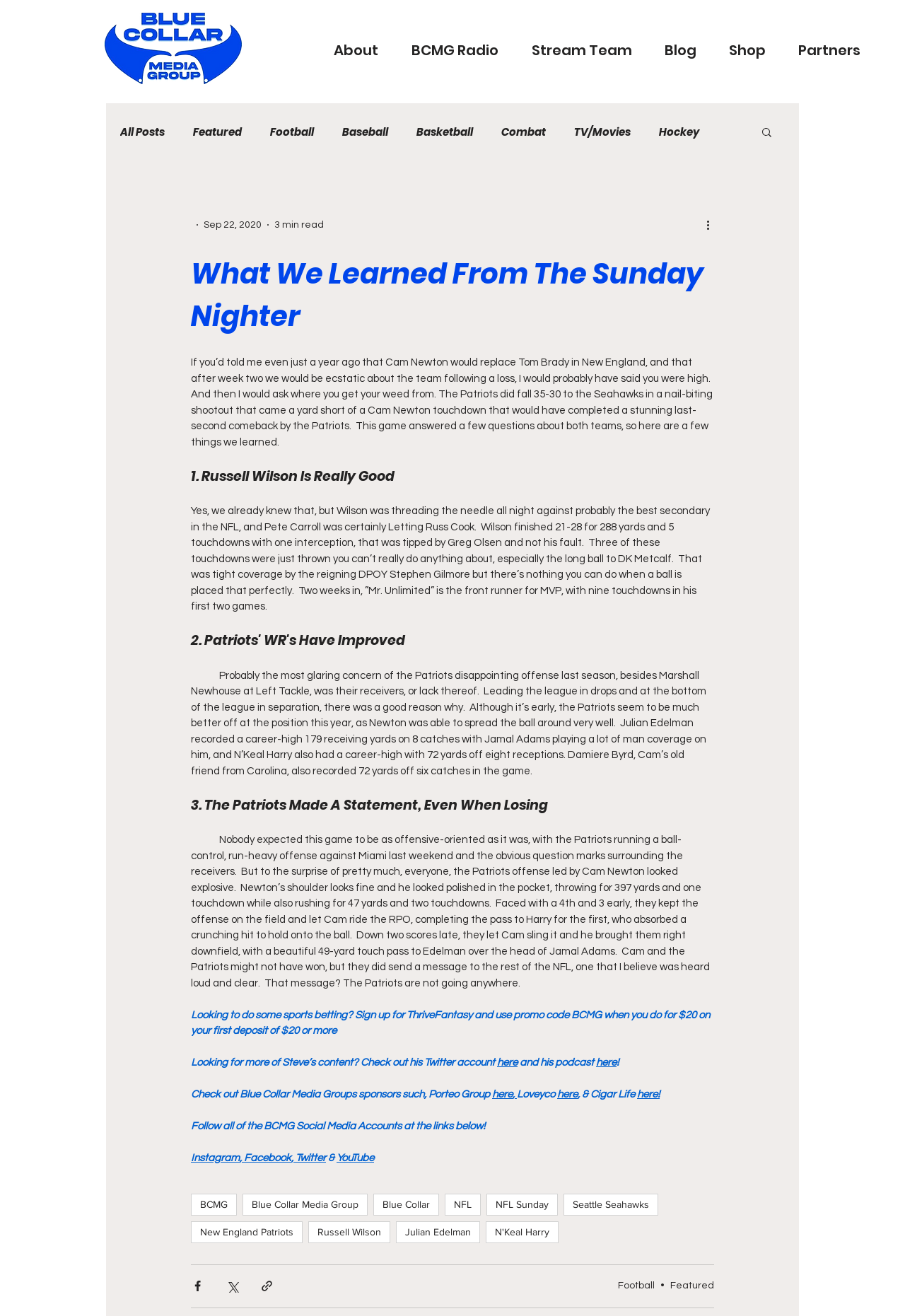Identify the bounding box coordinates of the region that should be clicked to execute the following instruction: "Read more about the Patriots and Seahawks".

[0.211, 0.192, 0.789, 0.256]